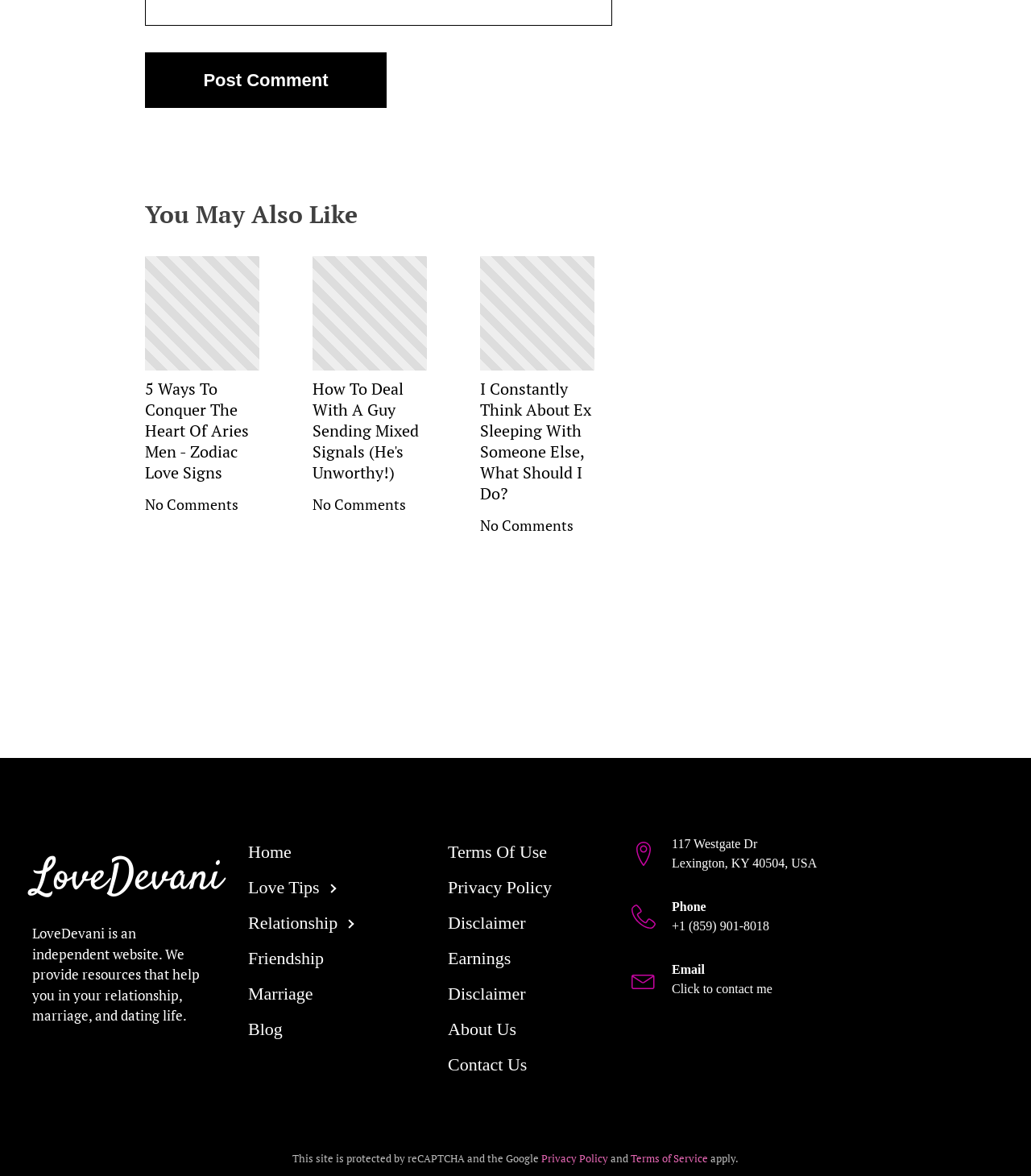What is the purpose of the website?
Answer the question based on the image using a single word or a brief phrase.

Relationship advice